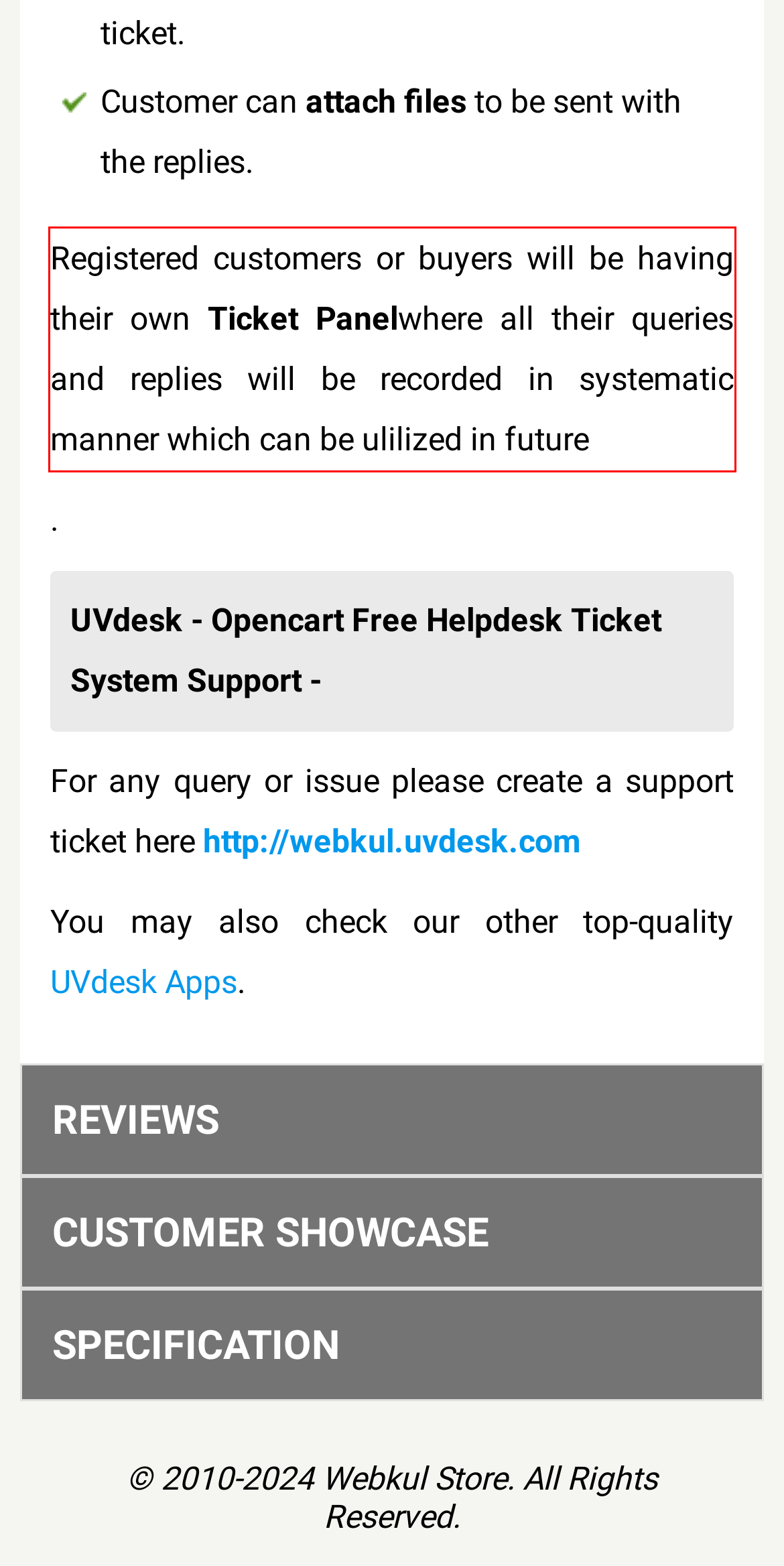Please examine the webpage screenshot containing a red bounding box and use OCR to recognize and output the text inside the red bounding box.

Registered customers or buyers will be having their own Ticket Panelwhere all their queries and replies will be recorded in systematic manner which can be ulilized in future